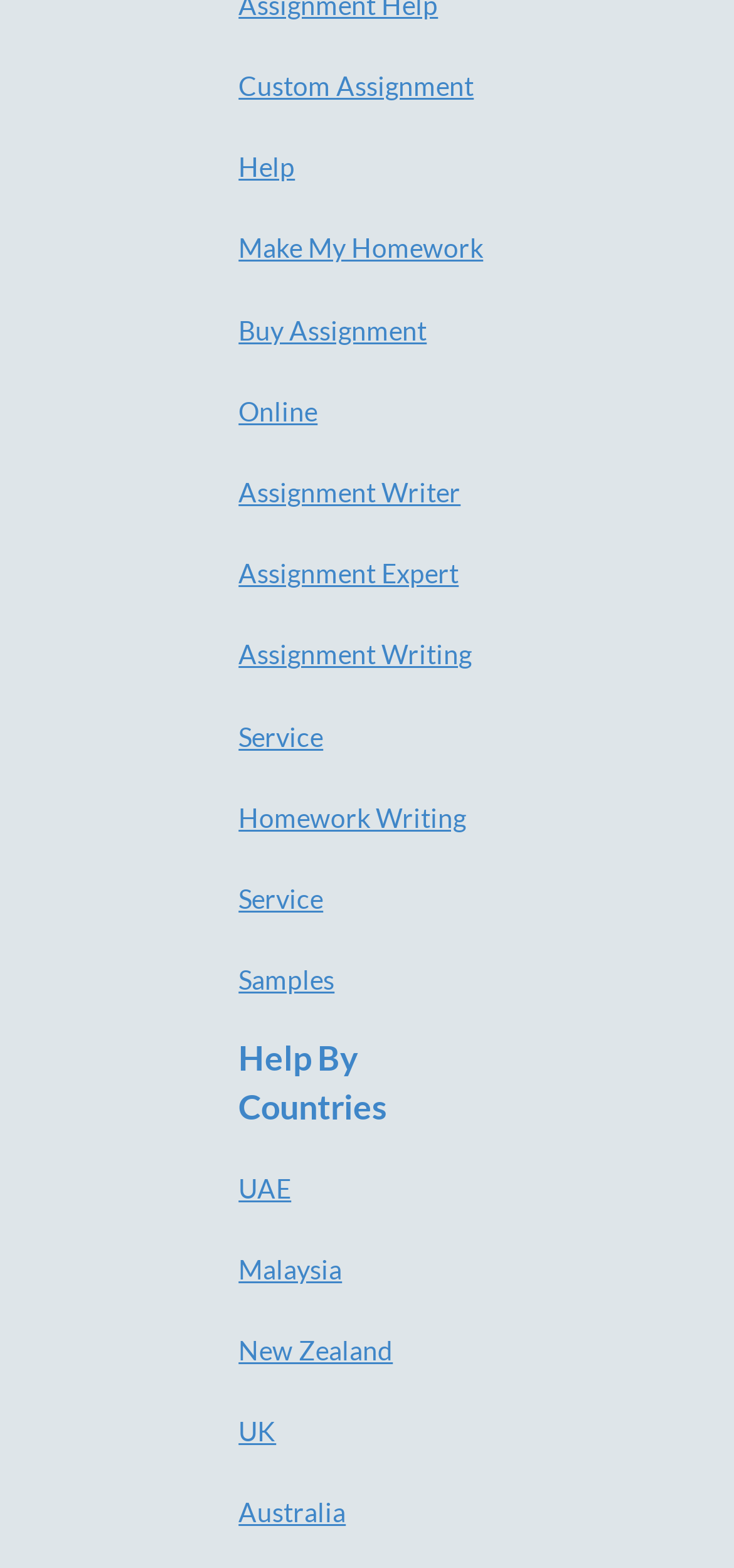Please identify the bounding box coordinates of the element's region that needs to be clicked to fulfill the following instruction: "Make my homework". The bounding box coordinates should consist of four float numbers between 0 and 1, i.e., [left, top, right, bottom].

[0.325, 0.148, 0.658, 0.169]